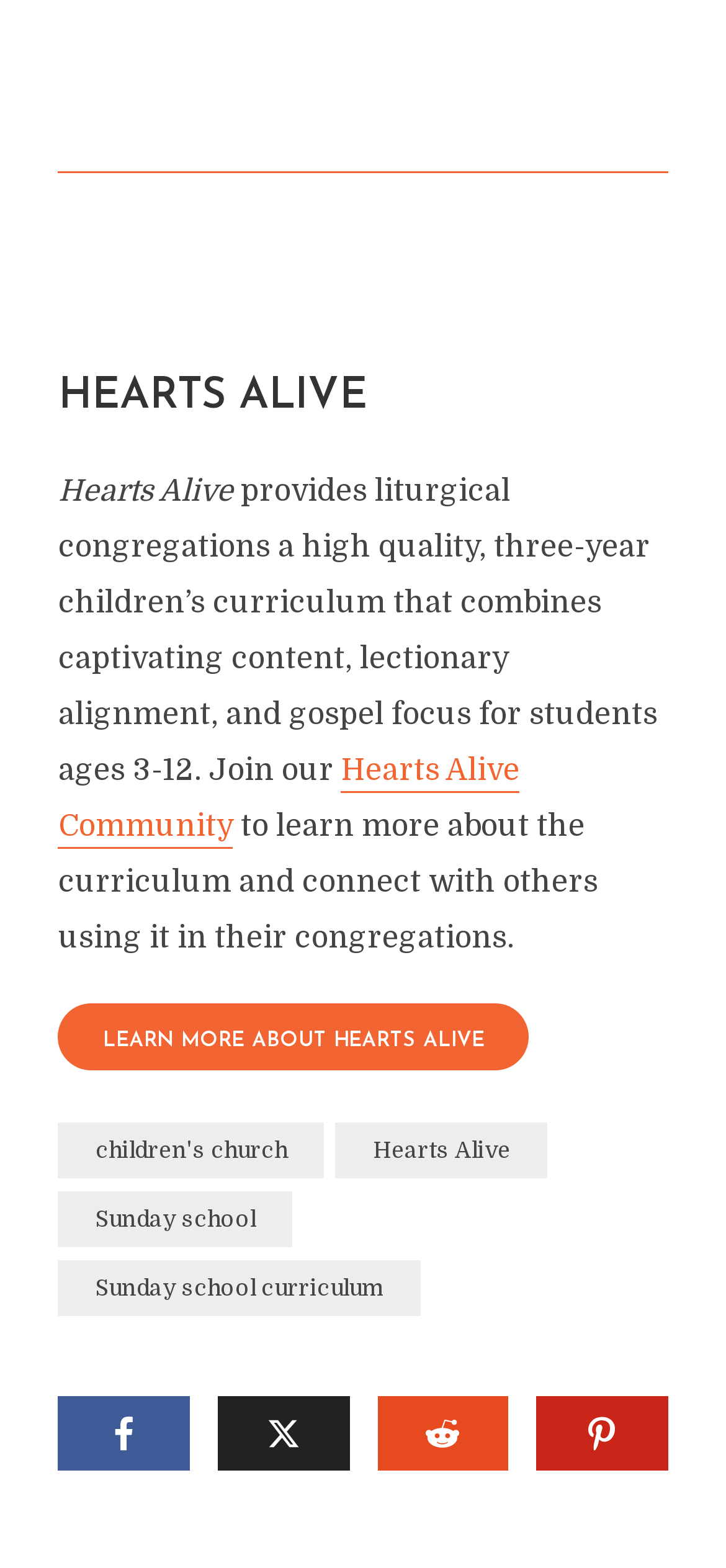Provide a brief response in the form of a single word or phrase:
How many links are there on the webpage?

9